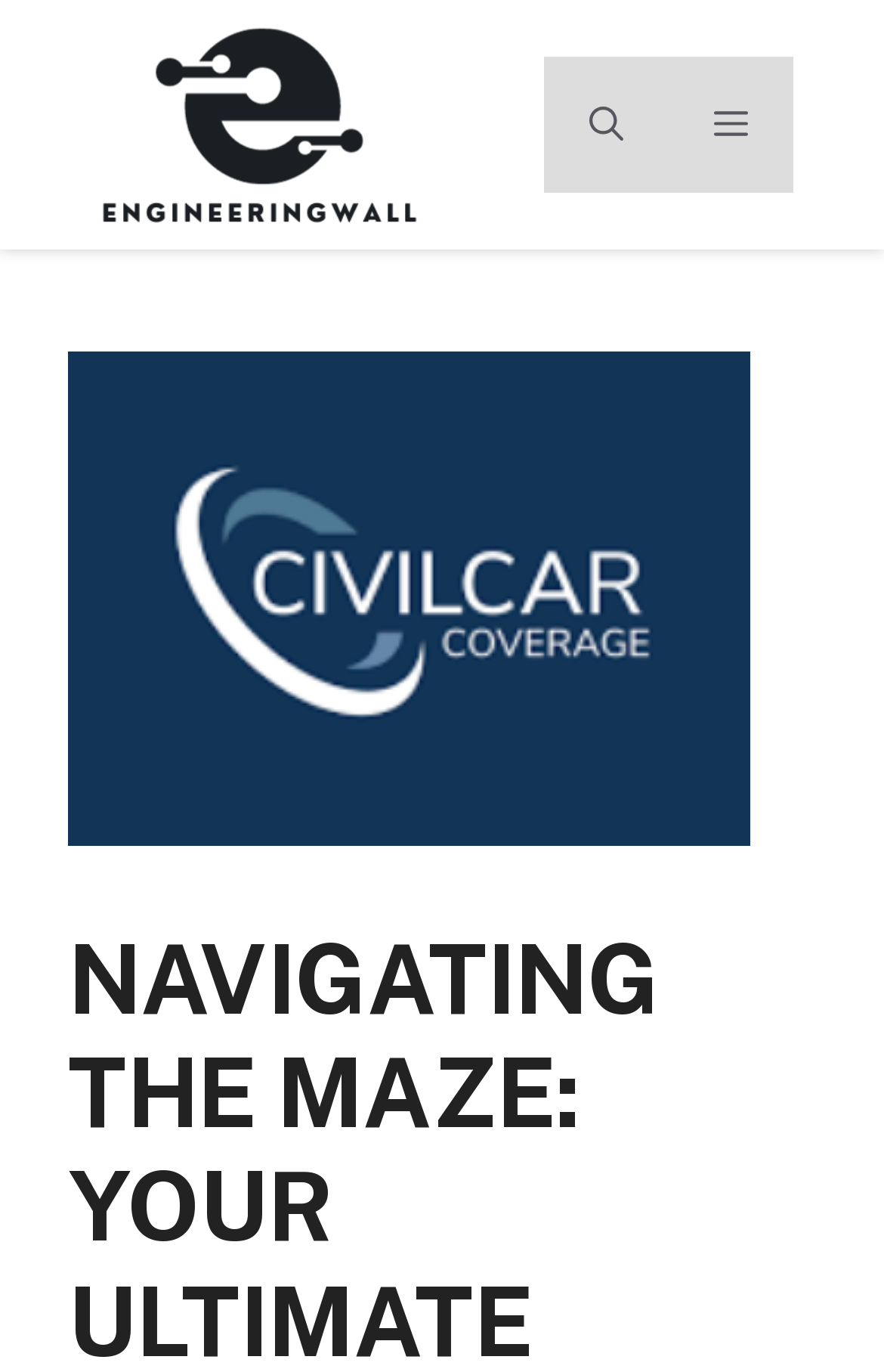How many buttons are in the navigation section?
Please elaborate on the answer to the question with detailed information.

I counted the number of button elements within the navigation section, which are 'Open search' and 'MENU'.